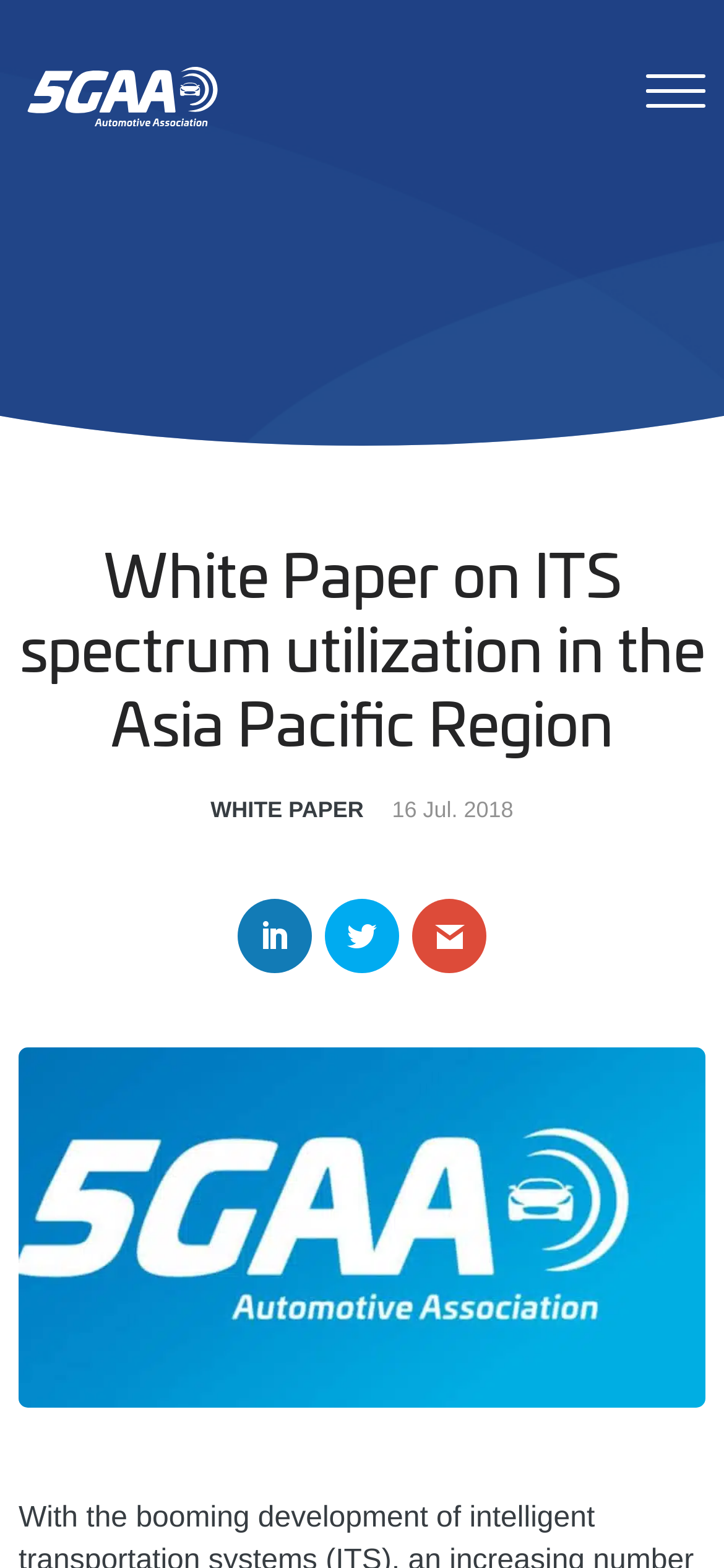Use the information in the screenshot to answer the question comprehensively: What is the type of the document?

The type of the document can be found in the title 'White Paper on ITS spectrum utilization in the Asia Pacific Region', which indicates that the document is a white paper.